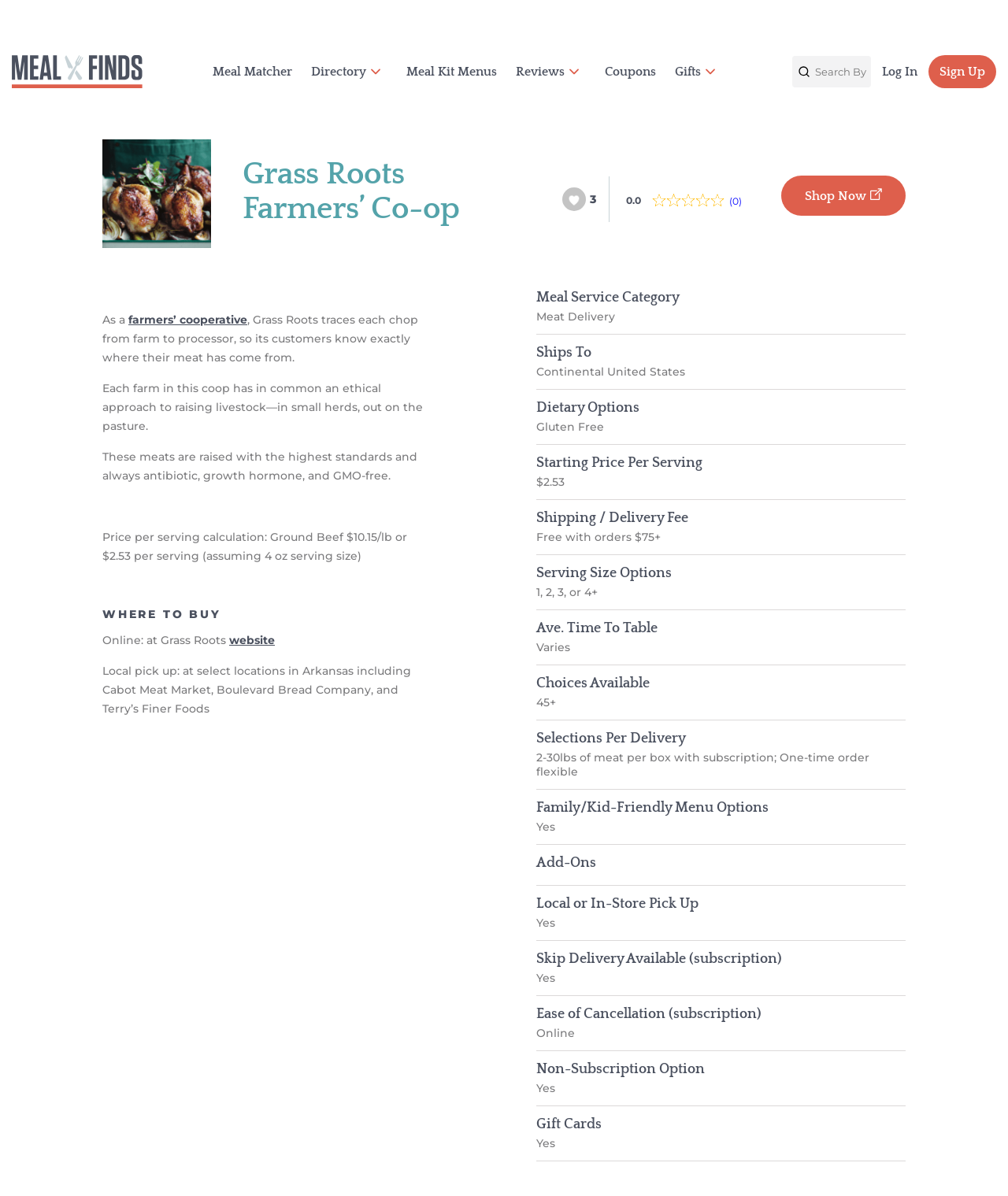What is the name of the meat delivery service?
Refer to the image and provide a thorough answer to the question.

I found the answer by looking at the heading element 'Grass Roots Farmers’ Co-op' which is a prominent element on the webpage, indicating that it is the main topic of the page.